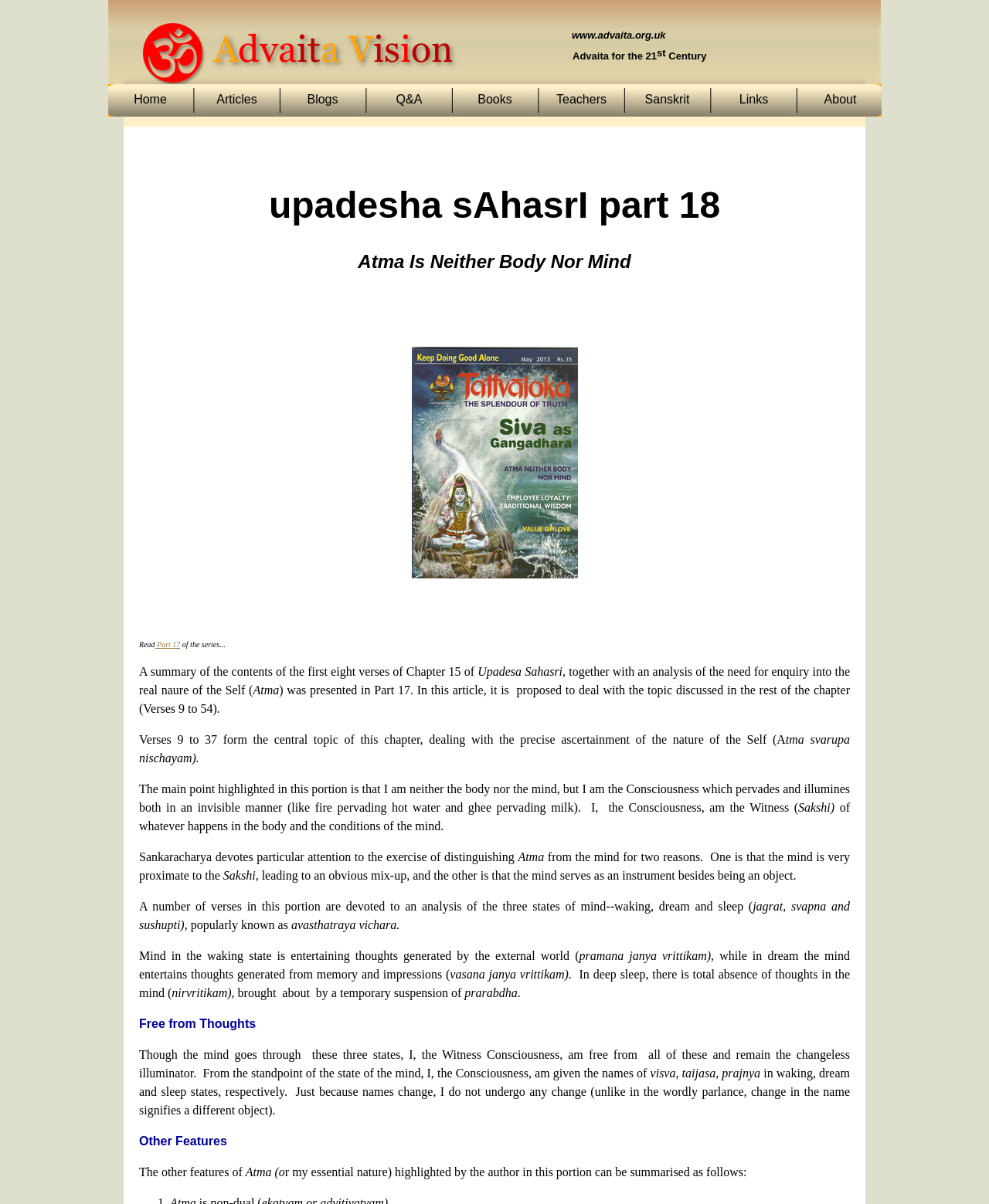Provide your answer in a single word or phrase: 
What is the subtitle of the current article?

Atma Is Neither Body Nor Mind